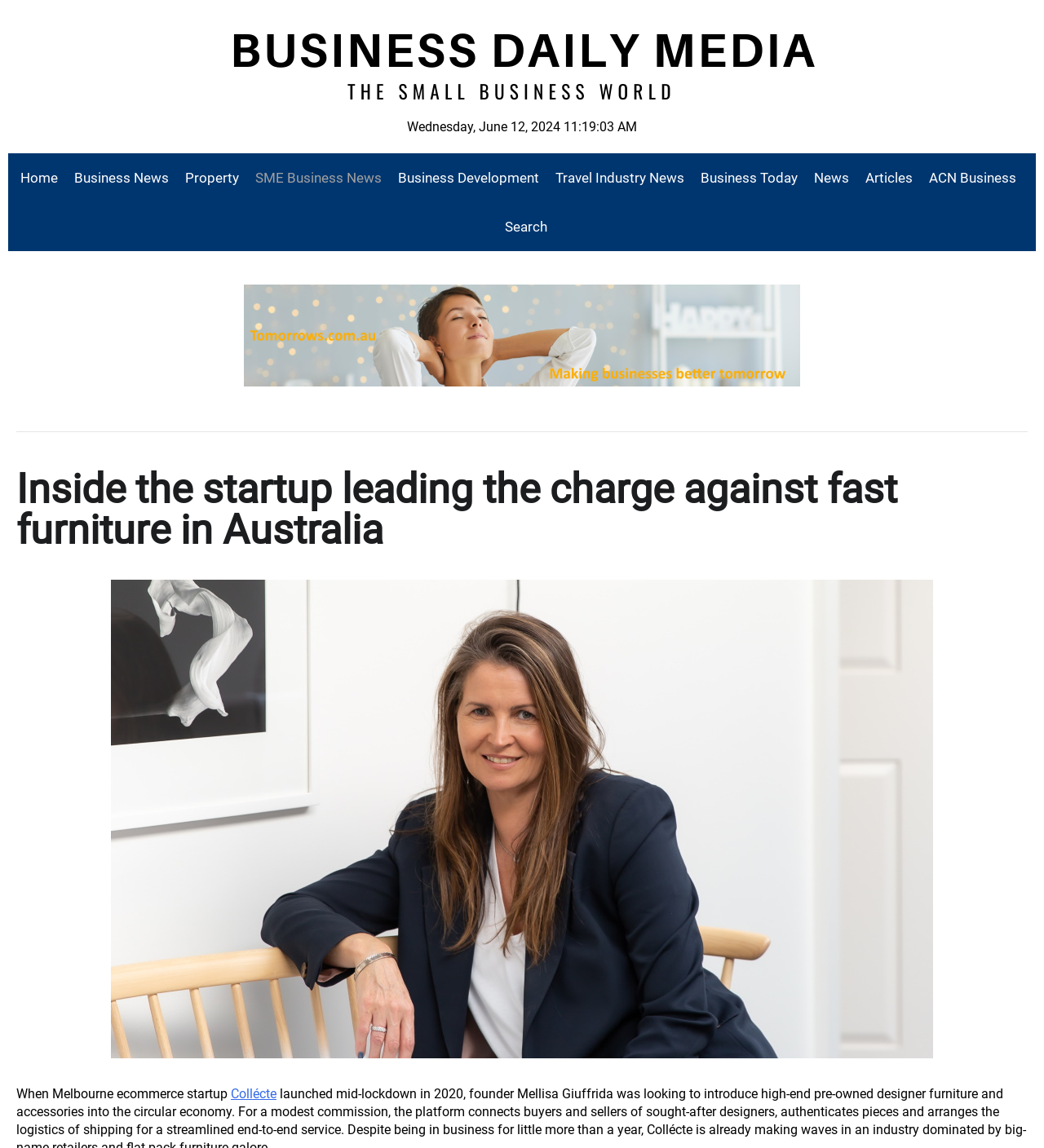Locate the bounding box coordinates of the region to be clicked to comply with the following instruction: "read Business News". The coordinates must be four float numbers between 0 and 1, in the form [left, top, right, bottom].

[0.063, 0.134, 0.169, 0.176]